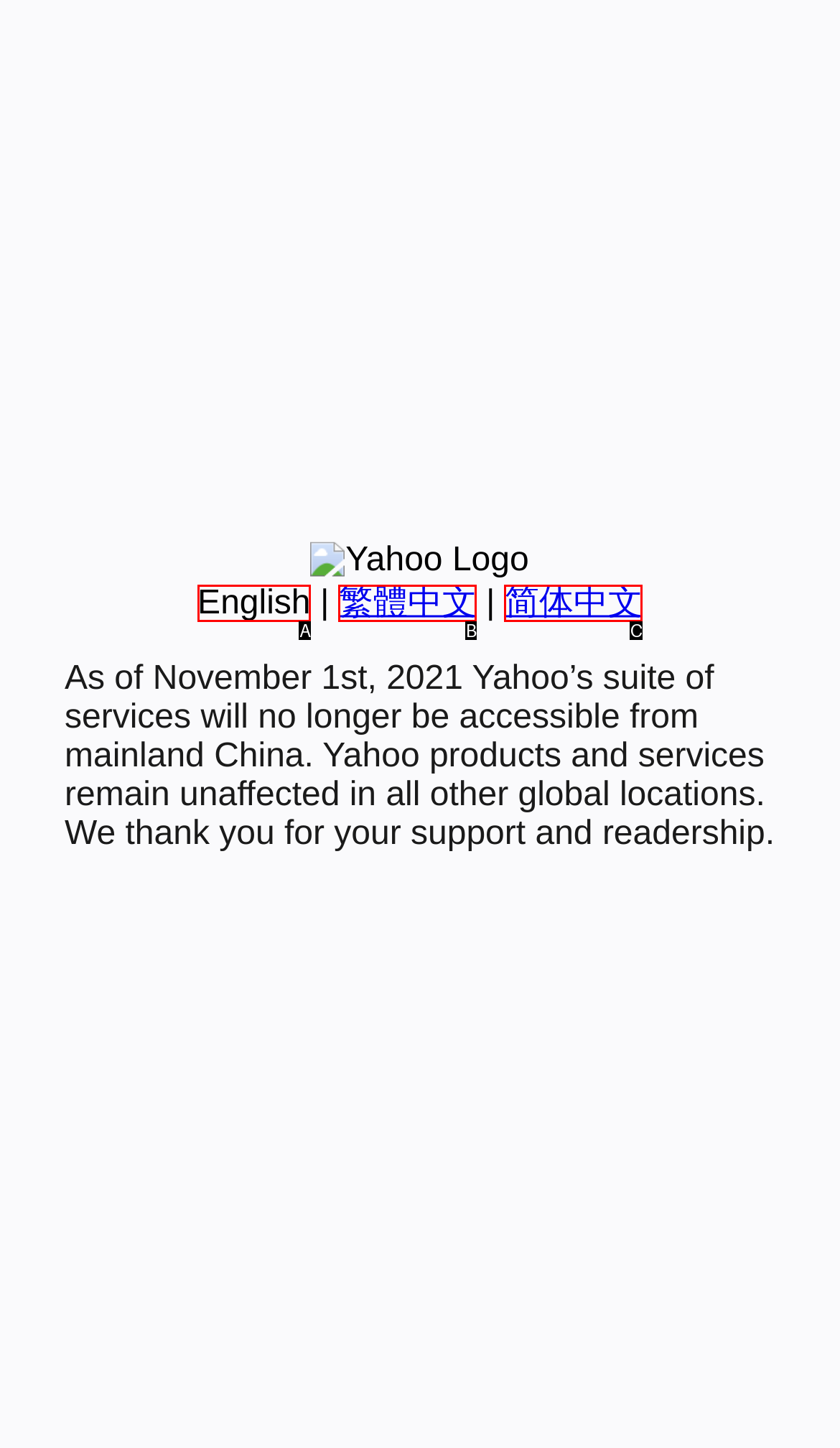From the options presented, which lettered element matches this description: 繁體中文
Reply solely with the letter of the matching option.

B